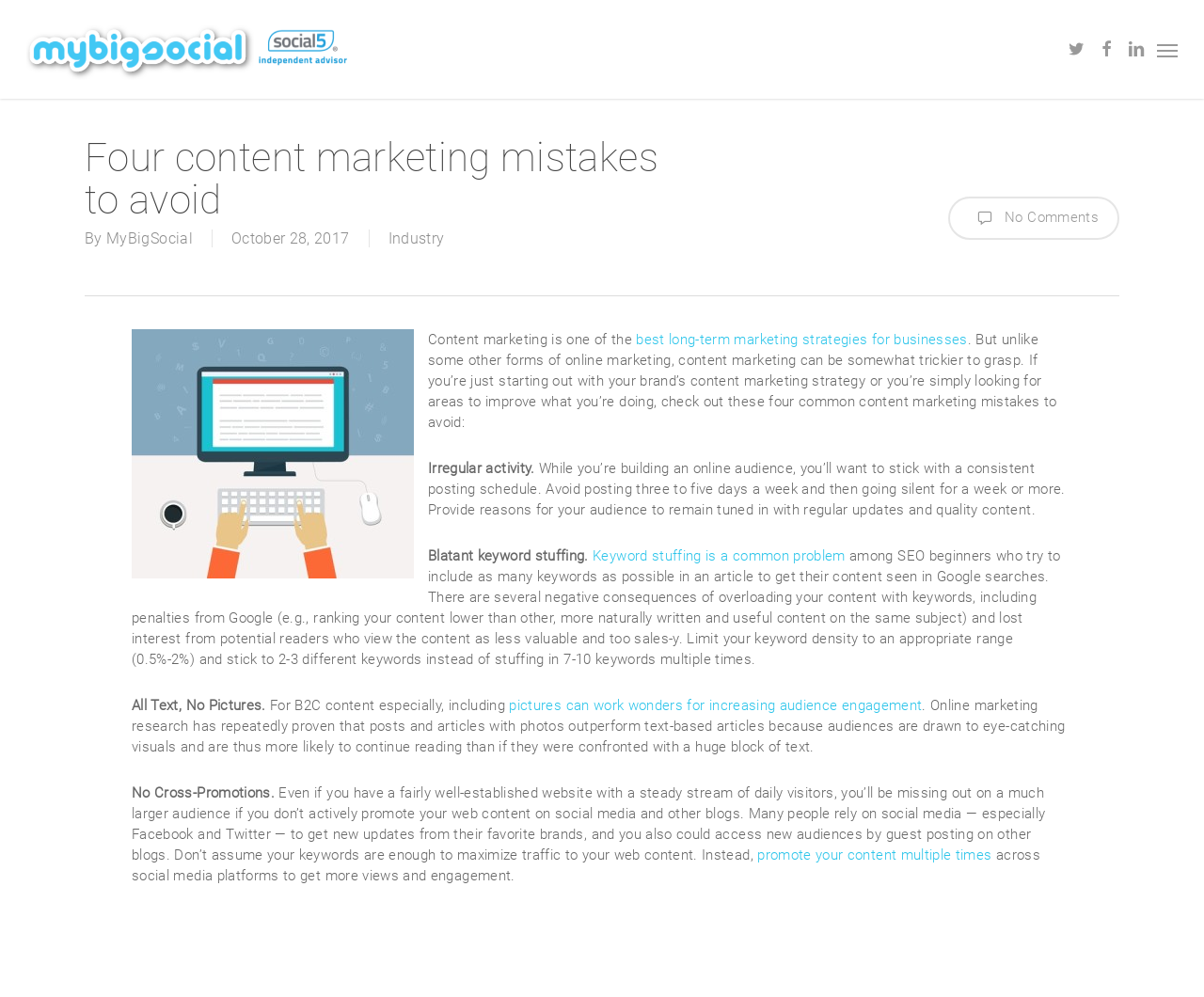Give a detailed account of the webpage's layout and content.

The webpage is about content marketing mistakes to avoid, with a focus on four common errors. At the top left, there is a logo and a link to "My Big Social" with an image. On the top right, there are social media links to Twitter, Facebook, and LinkedIn. 

Below the logo, there is a heading "Four content marketing mistakes to avoid" followed by the author's name and the date "October 28, 2017". There is also a link to "Industry" and a comment section with no comments.

The main content of the webpage is an article that discusses four common content marketing mistakes. The article starts with an introduction, explaining that content marketing can be tricky to grasp. It then lists the four mistakes, each with a brief description and explanation.

The first mistake is "Irregular activity", which advises against inconsistent posting schedules. The second mistake is "Blatant keyword stuffing", which warns against overloading content with keywords. The third mistake is "All Text, No Pictures", which emphasizes the importance of including images in content. The fourth mistake is "No Cross-Promotions", which stresses the need to promote content on social media and other blogs.

Throughout the article, there are links to related topics and keywords, as well as a relevant image at the top. The text is divided into paragraphs with clear headings, making it easy to read and understand.